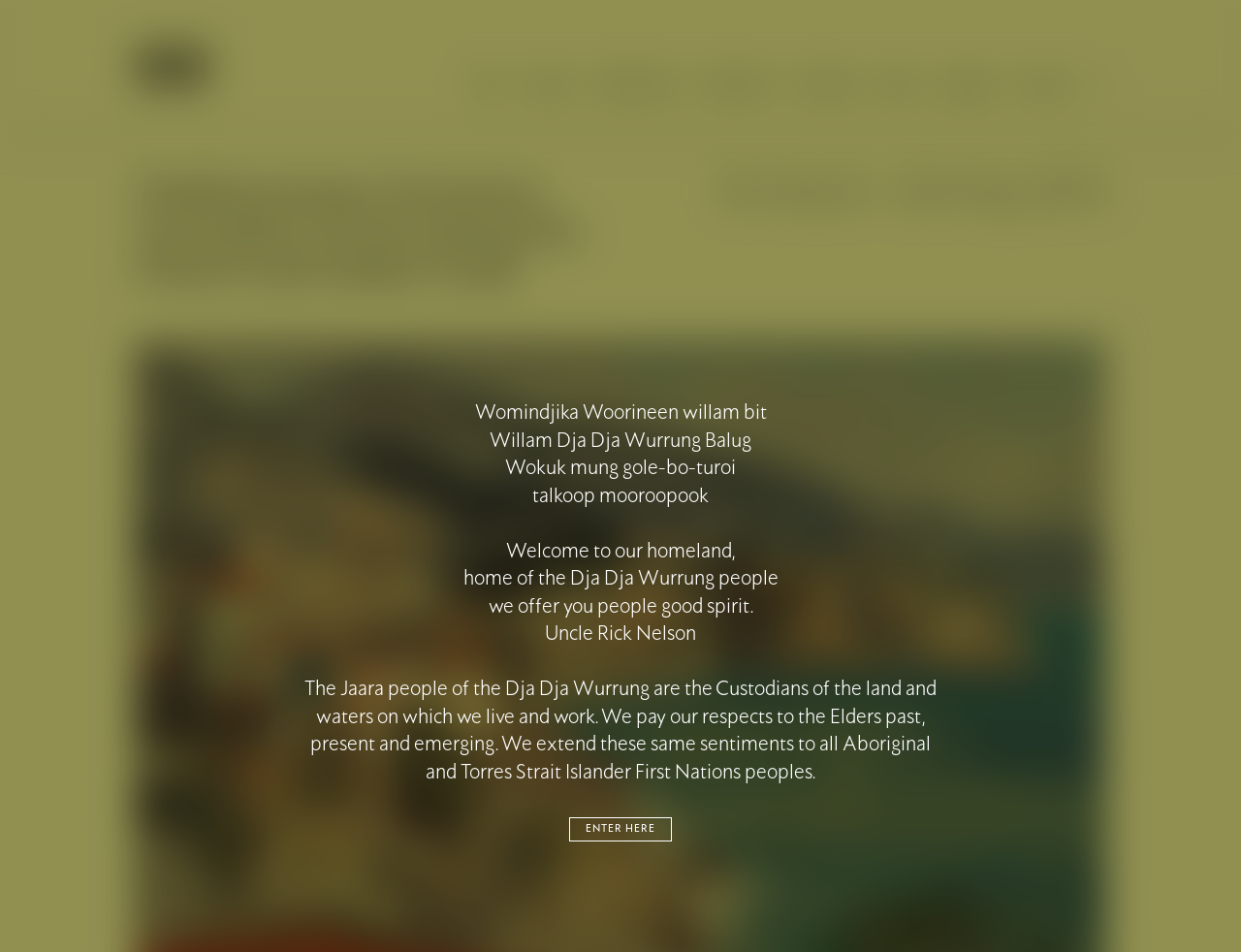Can you specify the bounding box coordinates for the region that should be clicked to fulfill this instruction: "Click the 'Next' button".

[0.82, 0.676, 0.883, 0.757]